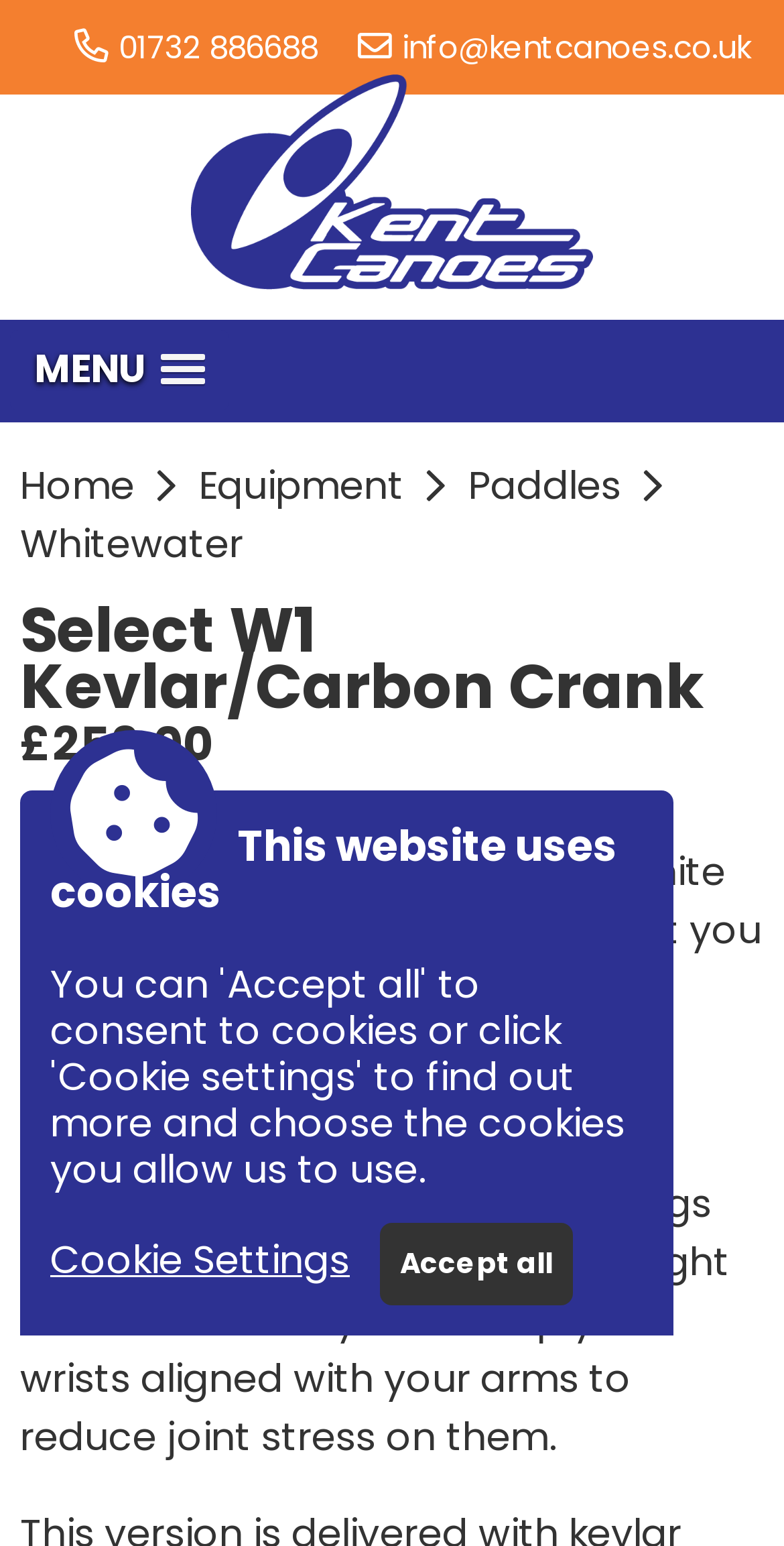What is the price of the W1 Kevlar/Carbon Crank?
Using the image as a reference, answer with just one word or a short phrase.

£259.00